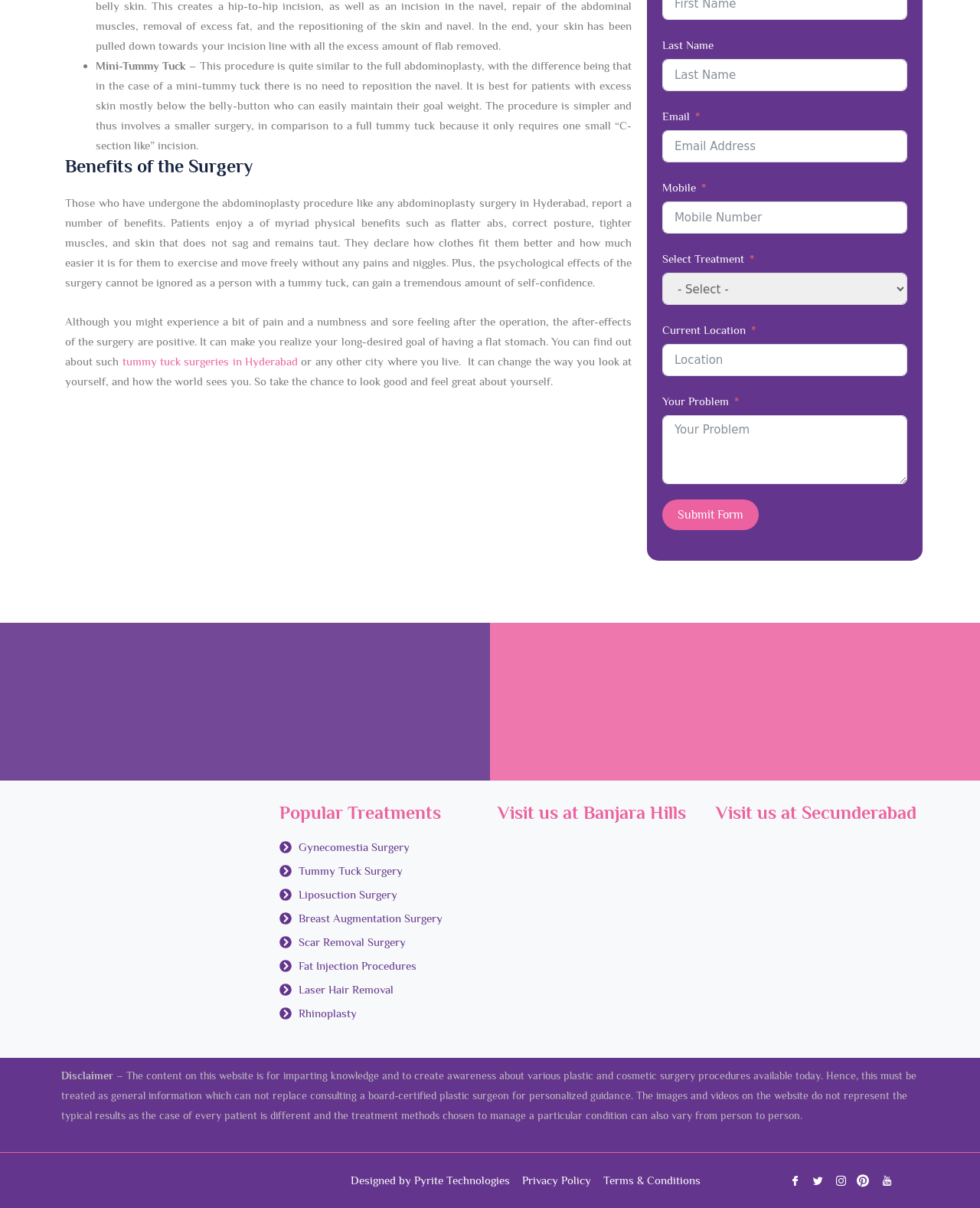What are the benefits of abdominoplasty surgery?
Please answer the question as detailed as possible.

According to the text, the benefits of abdominoplasty surgery include physical benefits such as flatter abs, correct posture, tighter muscles, and skin that does not sag, as well as psychological benefits such as increased self-confidence.